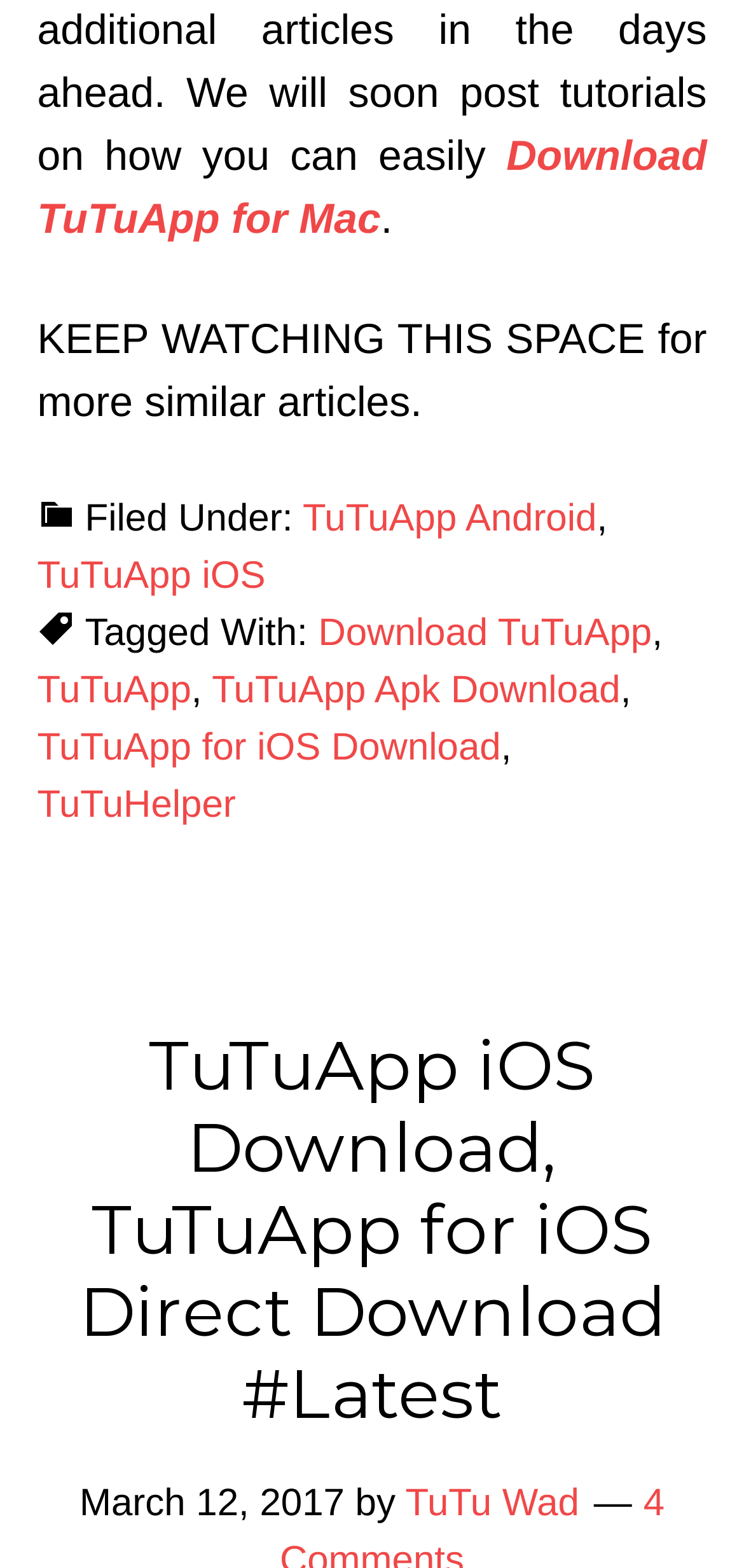Specify the bounding box coordinates of the area to click in order to follow the given instruction: "Visit TuTuApp iOS download page."

[0.05, 0.354, 0.357, 0.38]